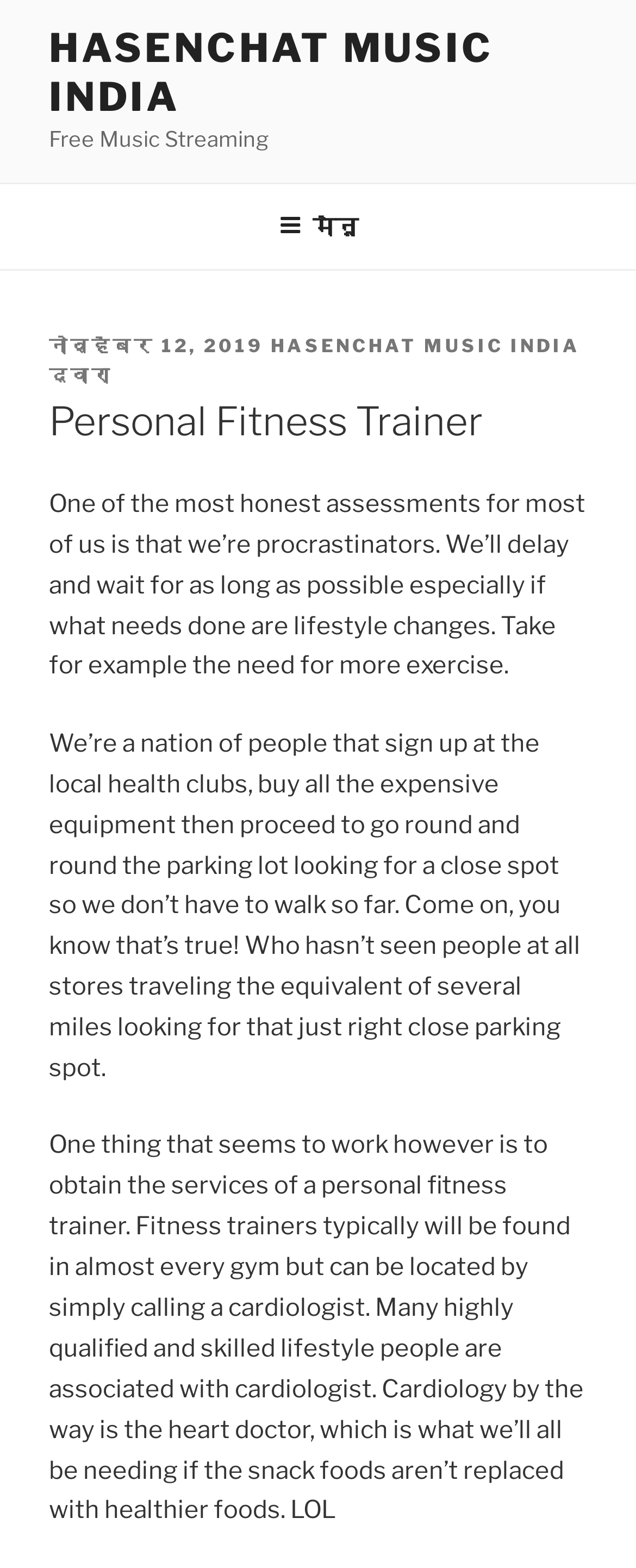What is the name of the website?
From the image, provide a succinct answer in one word or a short phrase.

HasenChat Music India